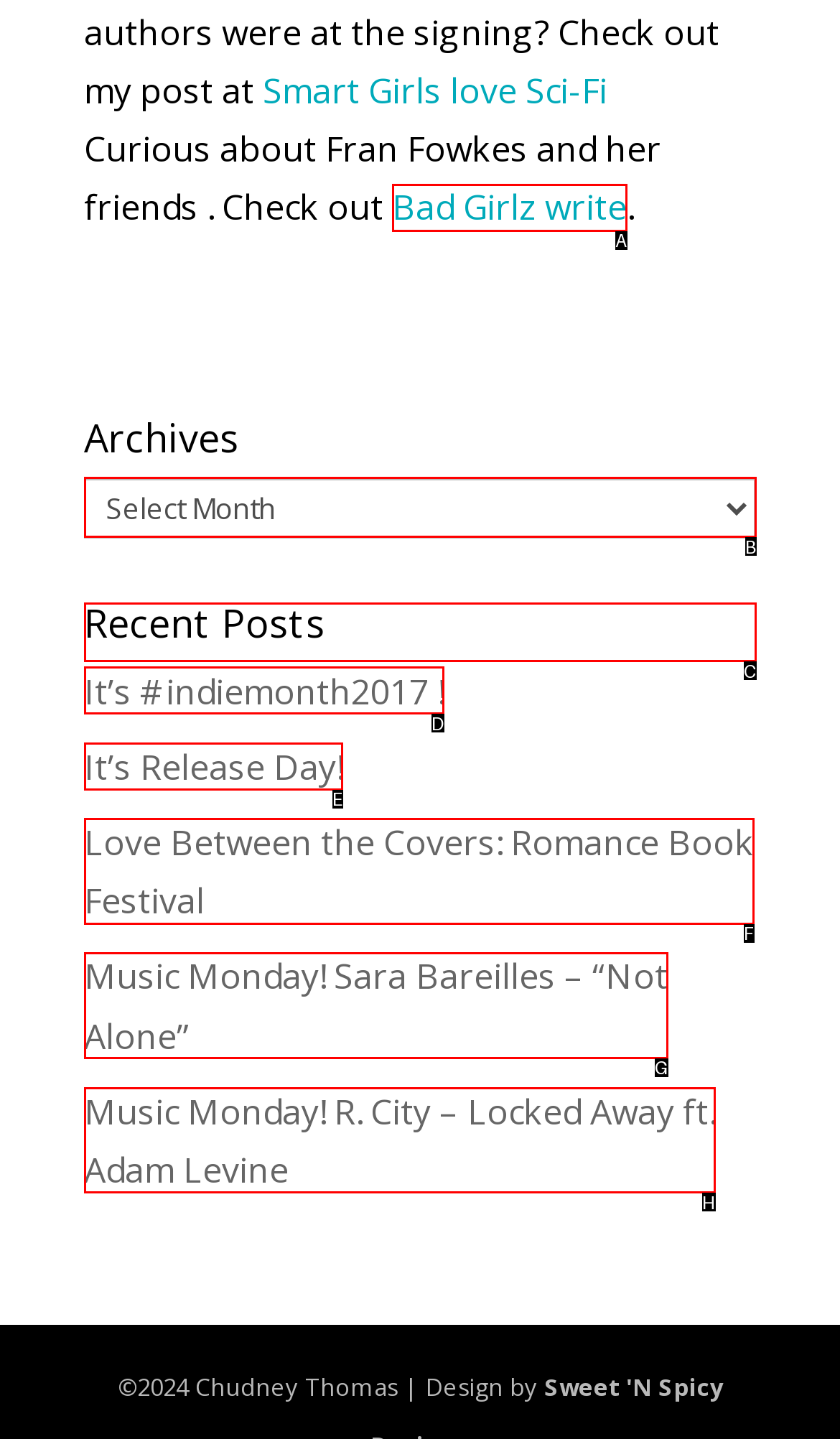Decide which HTML element to click to complete the task: Check 'Recent Posts' Provide the letter of the appropriate option.

C